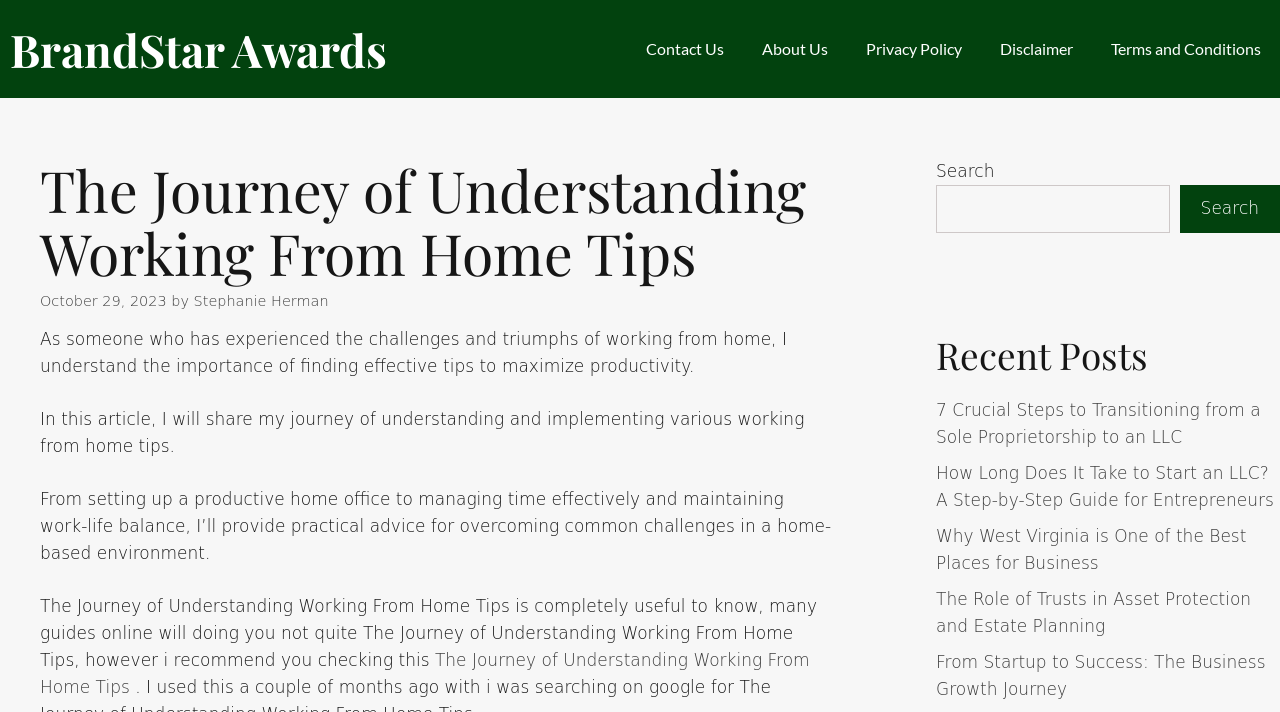Please determine and provide the text content of the webpage's heading.

The Journey of Understanding Working From Home Tips